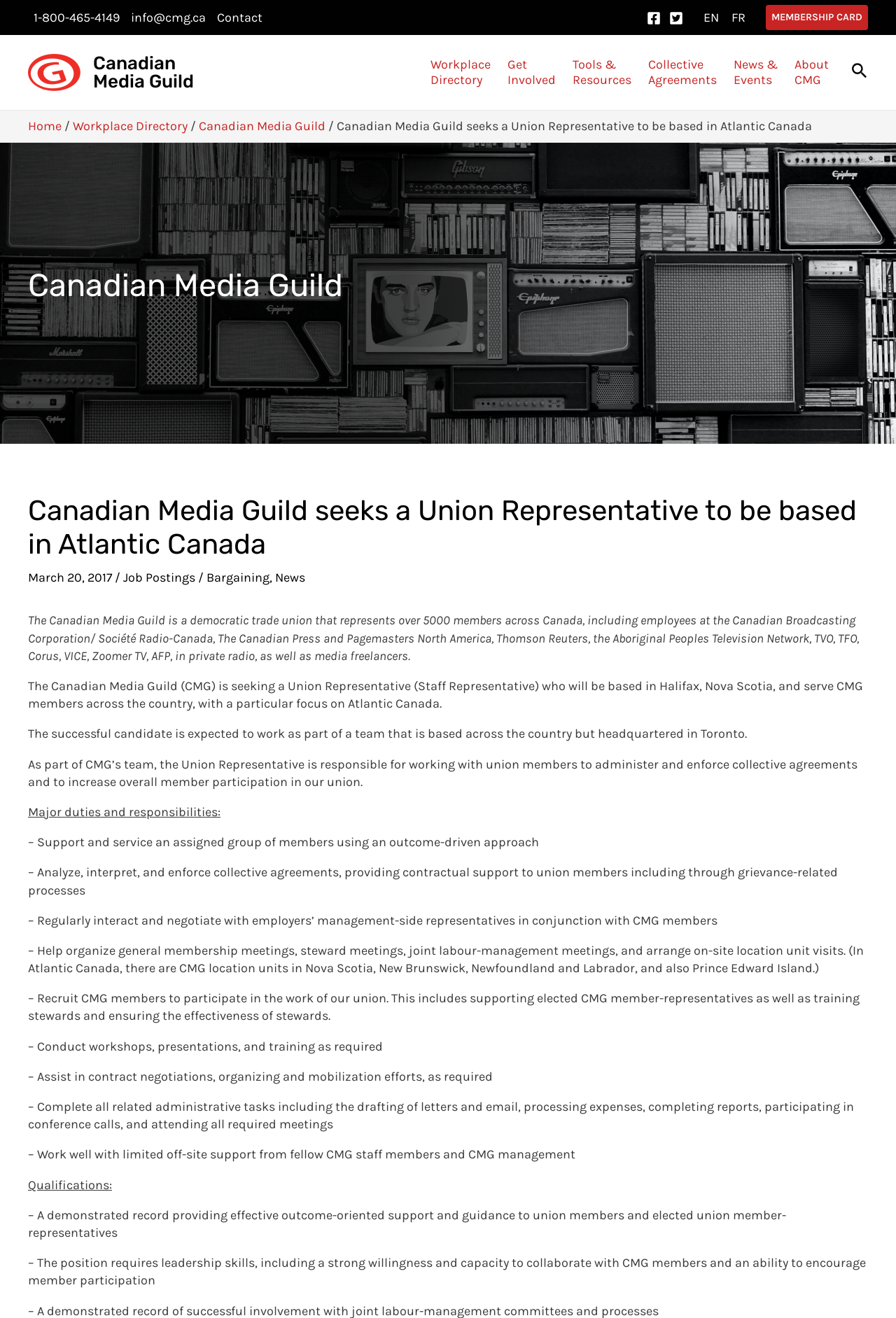Give an extensive and precise description of the webpage.

The webpage is about the Canadian Media Guild, a democratic trade union that represents over 5000 members across Canada. At the top of the page, there is a navigation menu with links to "Site Navigation", "Contact", and social media links to Facebook and Twitter. Below this, there is a prominent logo of the Canadian Media Guild, accompanied by a link to the organization's homepage.

The main content of the page is a job posting for a Union Representative to be based in Atlantic Canada. The job title and description are prominently displayed, along with the date "March 20, 2017". The job posting is divided into sections, including a brief introduction to the Canadian Media Guild, the job responsibilities, and the qualifications required for the position.

The introduction section provides a brief overview of the Canadian Media Guild, including its membership and the industries it represents. The job responsibilities section outlines the major duties and responsibilities of the Union Representative, including supporting and servicing union members, analyzing and enforcing collective agreements, and negotiating with employers. The qualifications section lists the required skills and experience for the position, including a demonstrated record of providing effective support to union members and leadership skills.

Throughout the page, there are several links to other sections of the website, including "Job Postings", "Bargaining", and "News". There is also a search icon link at the top right corner of the page. Overall, the page is well-organized and easy to navigate, with clear headings and concise text.